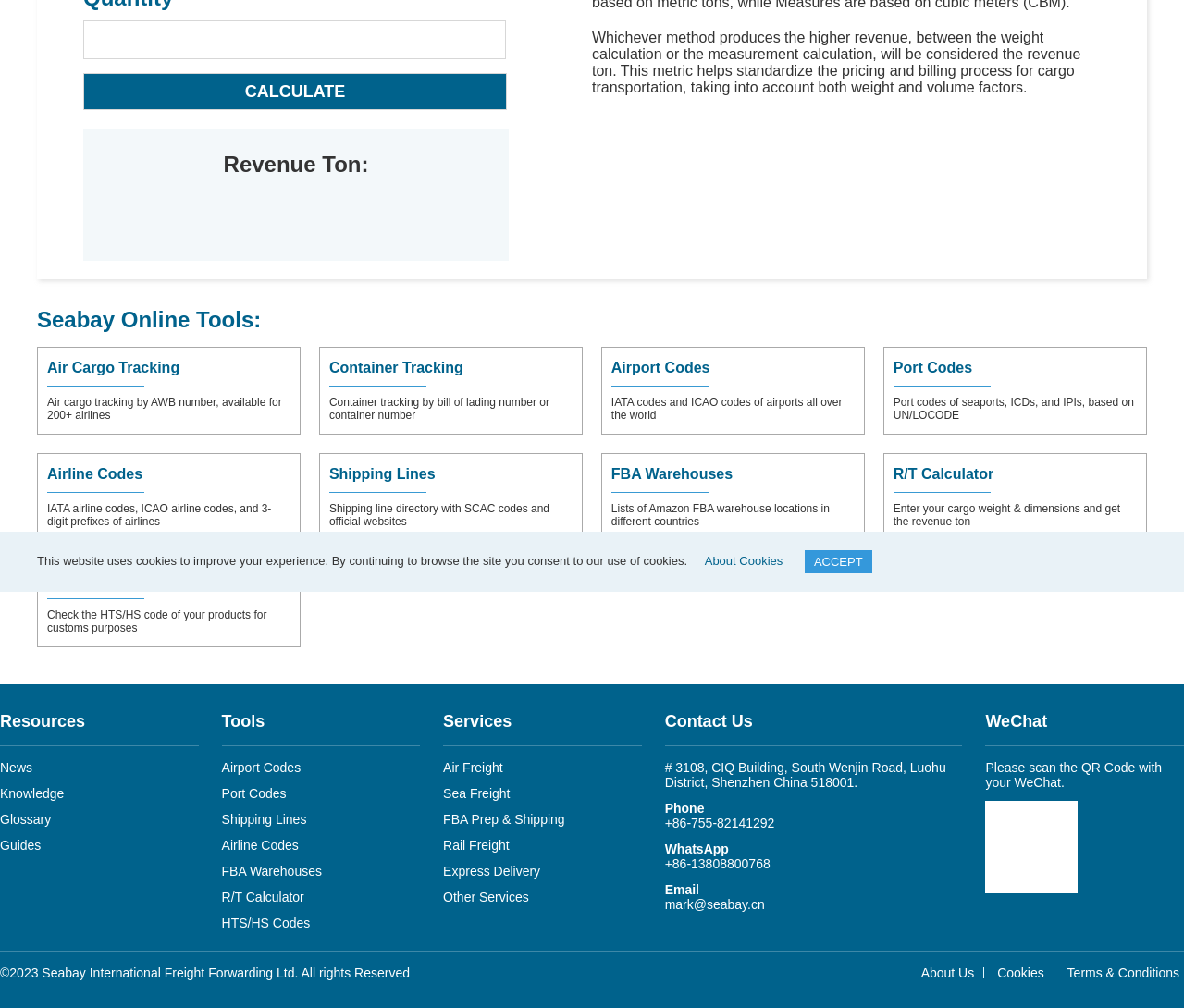Using the format (top-left x, top-left y, bottom-right x, bottom-right y), provide the bounding box coordinates for the described UI element. All values should be floating point numbers between 0 and 1: FBA Prep & Shipping

[0.374, 0.806, 0.477, 0.82]